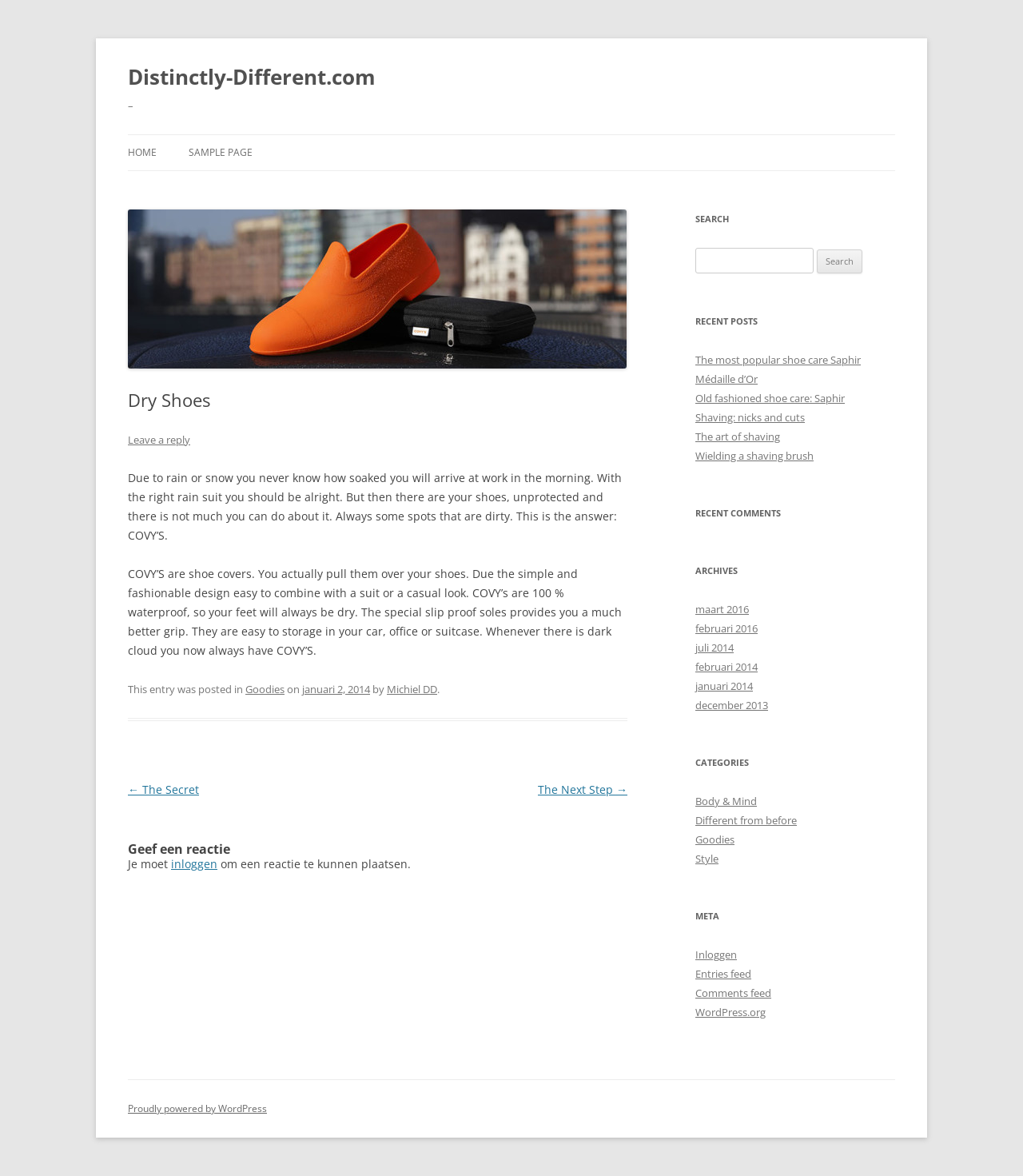What is the search function for?
Answer the question in a detailed and comprehensive manner.

The search function is for searching the website because it is labeled as 'Search for:' and has a textbox and a search button, indicating that it is meant for searching the website's content.